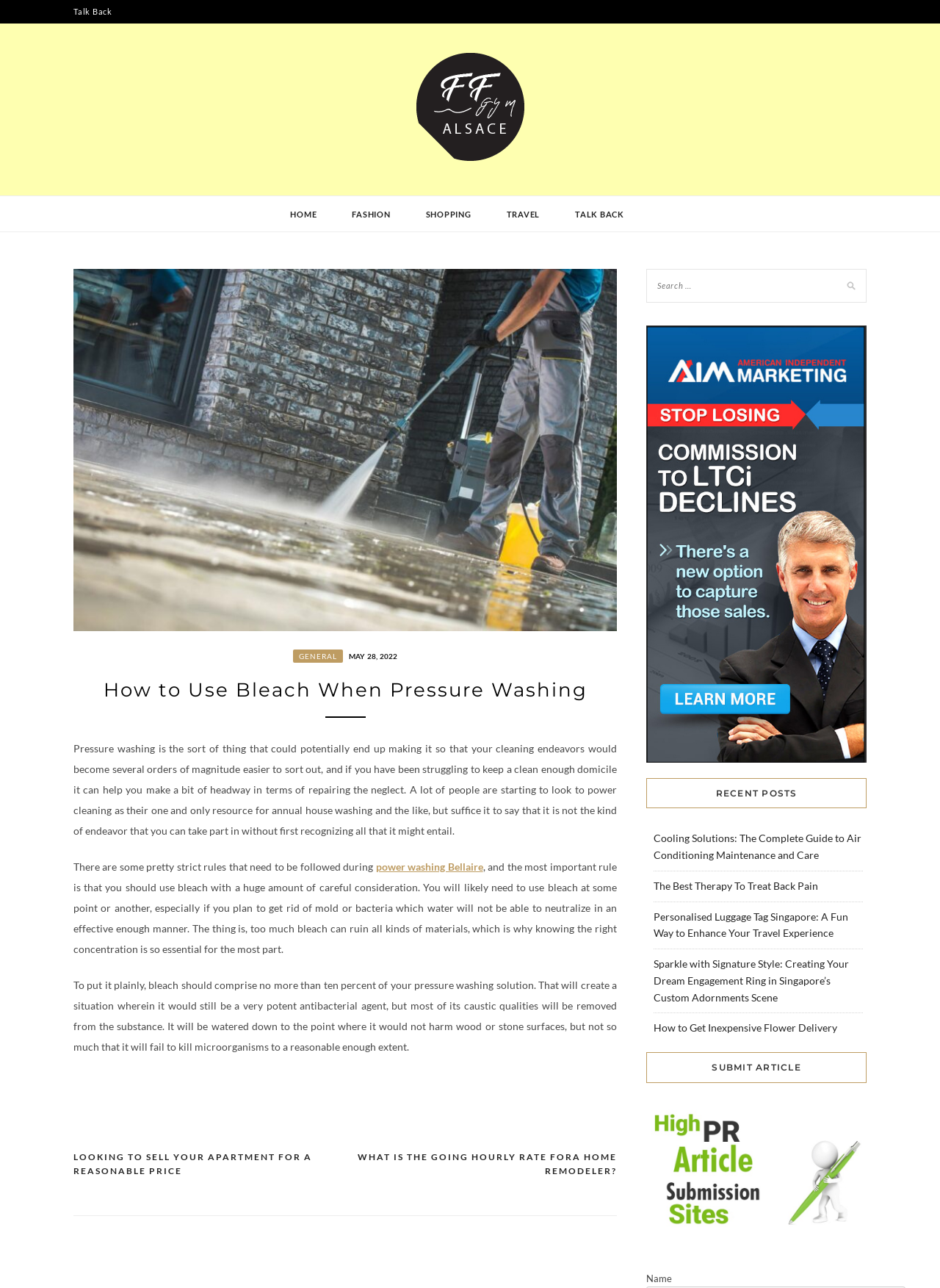Find the bounding box coordinates of the UI element according to this description: "parent_node: FF GYM ALSACE".

[0.443, 0.117, 0.557, 0.127]